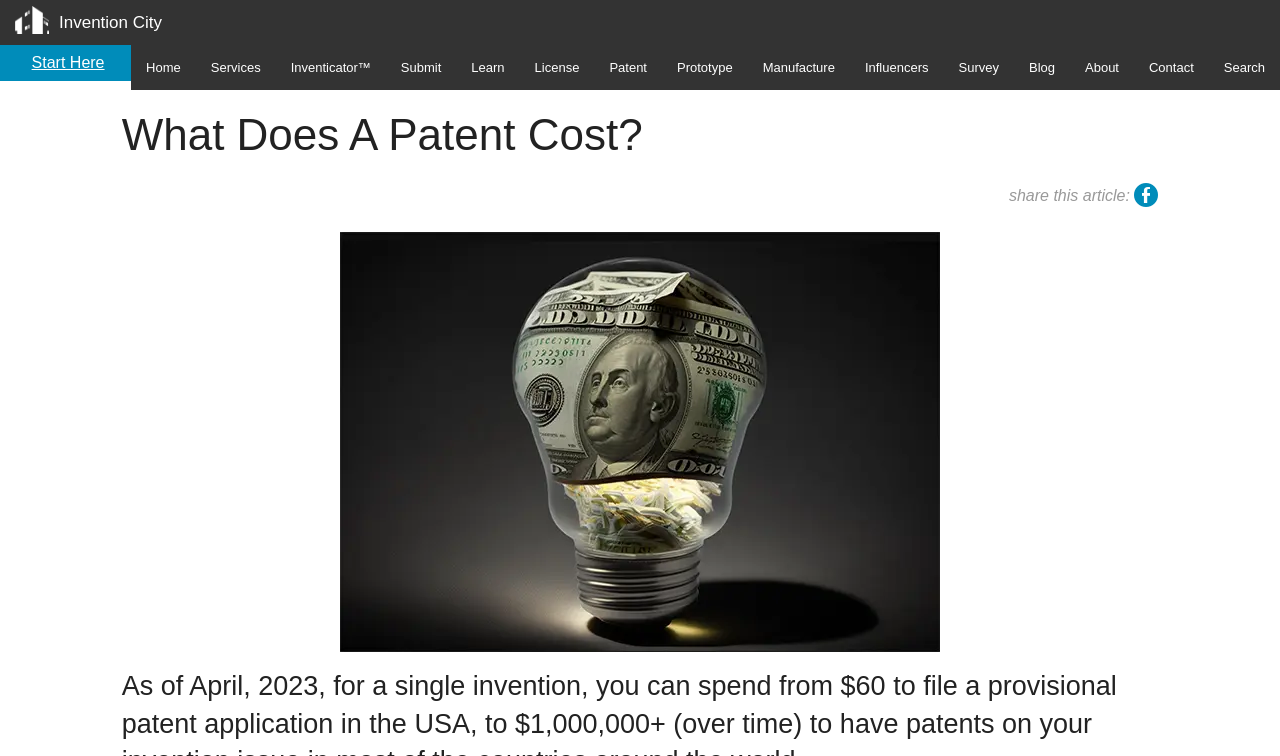Locate the bounding box coordinates of the element I should click to achieve the following instruction: "share this article on facebook".

[0.886, 0.24, 0.905, 0.285]